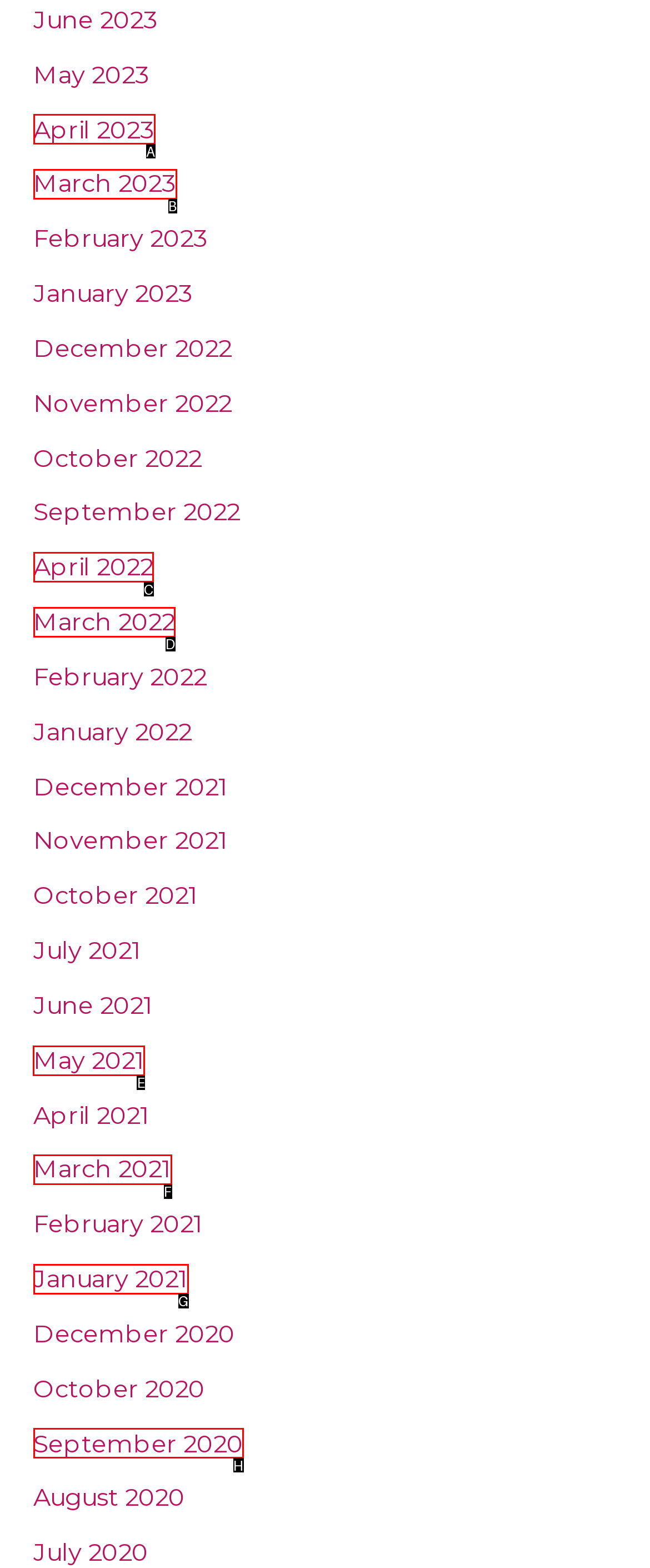Identify the HTML element to click to fulfill this task: view May 2021
Answer with the letter from the given choices.

E